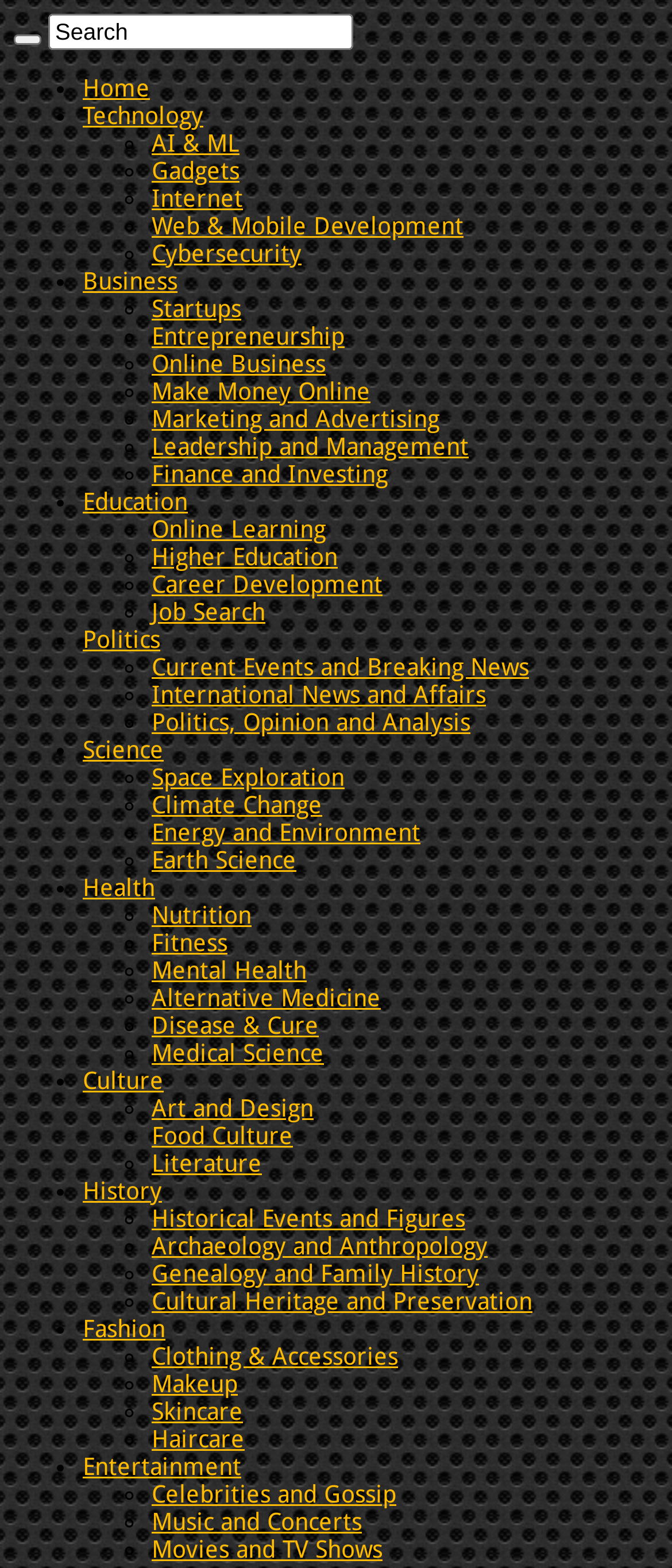How many categories are listed on the webpage?
Please respond to the question with as much detail as possible.

I counted the number of categories listed on the webpage by looking at the links and list markers. There are 18 categories, including Home, Technology, Business, Education, Politics, Science, Health, Culture, and others.